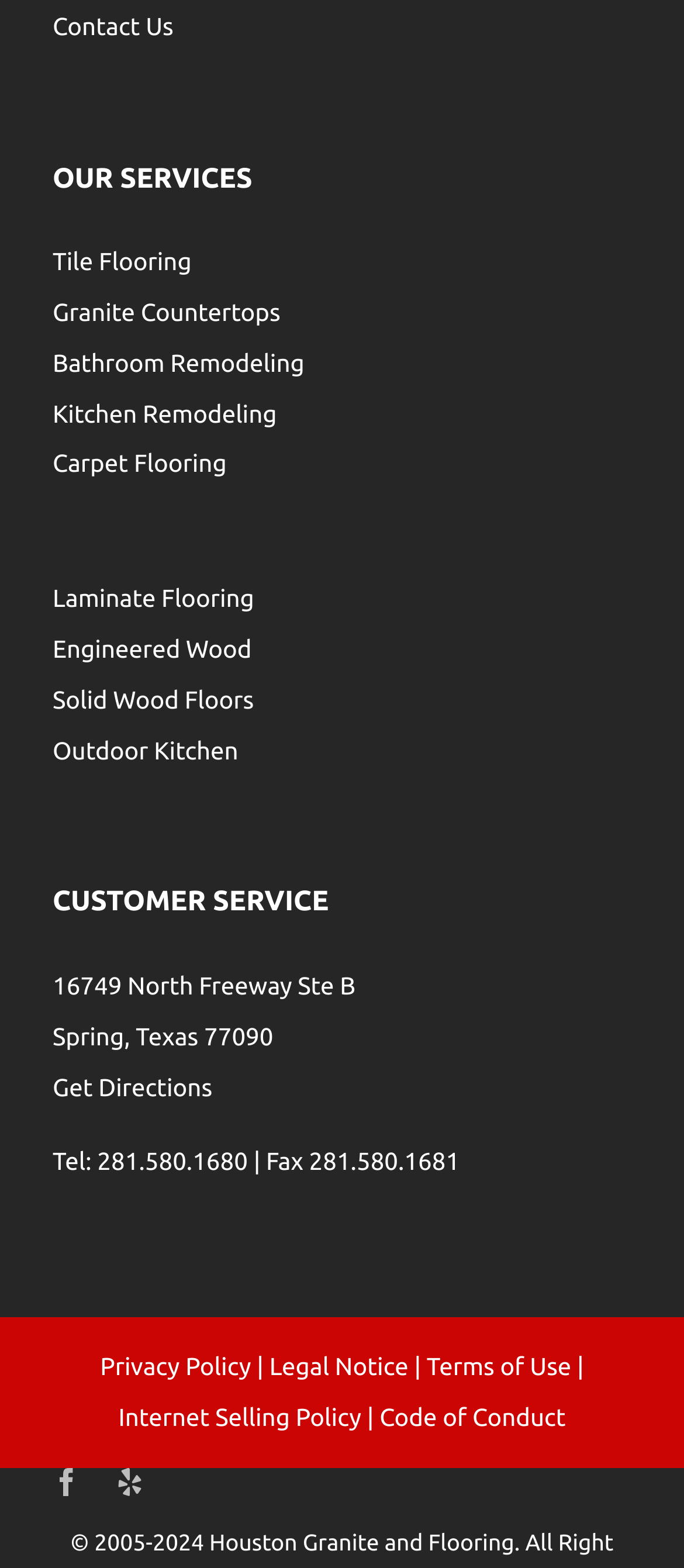Please answer the following question using a single word or phrase: 
What year was the company established?

2005